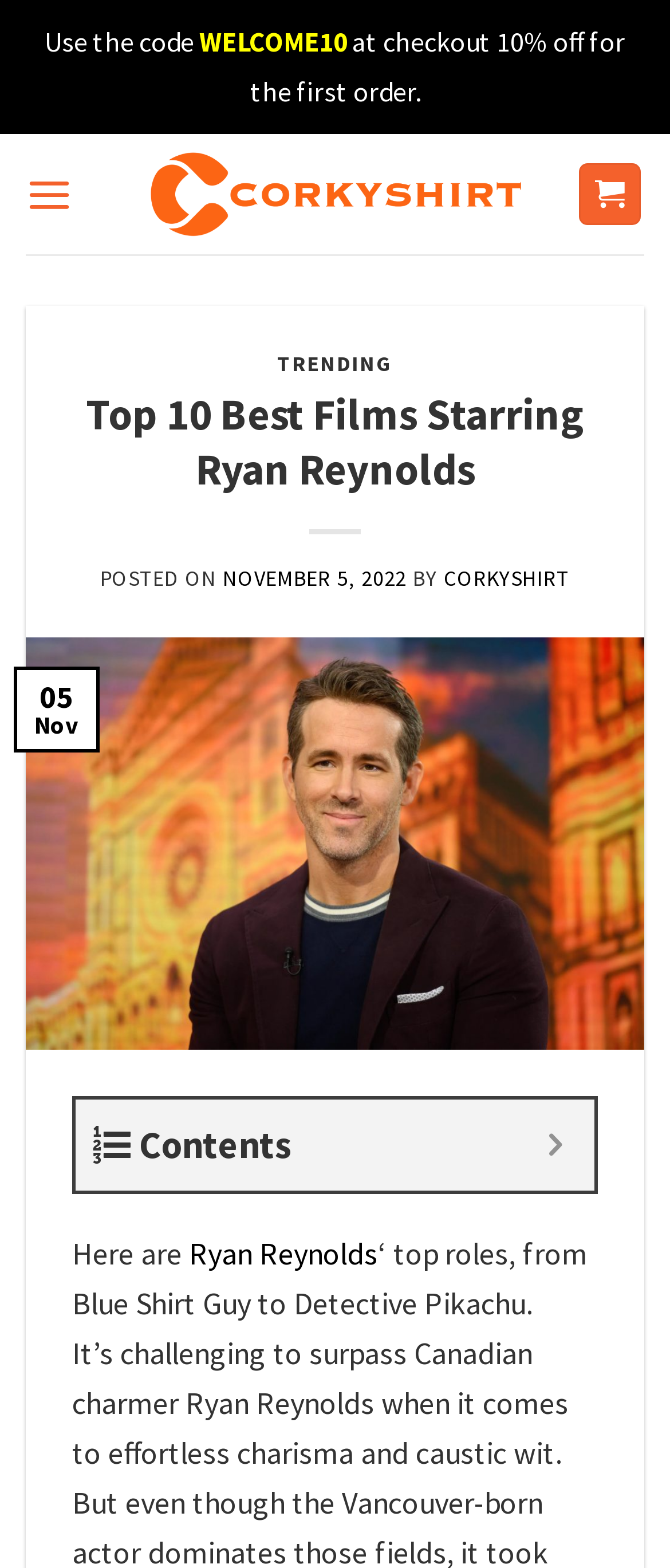Review the image closely and give a comprehensive answer to the question: What is the category of the article?

The category of the article is TRENDING, which is mentioned in the header section of the webpage, along with other categories and a link to the TRENDING page.